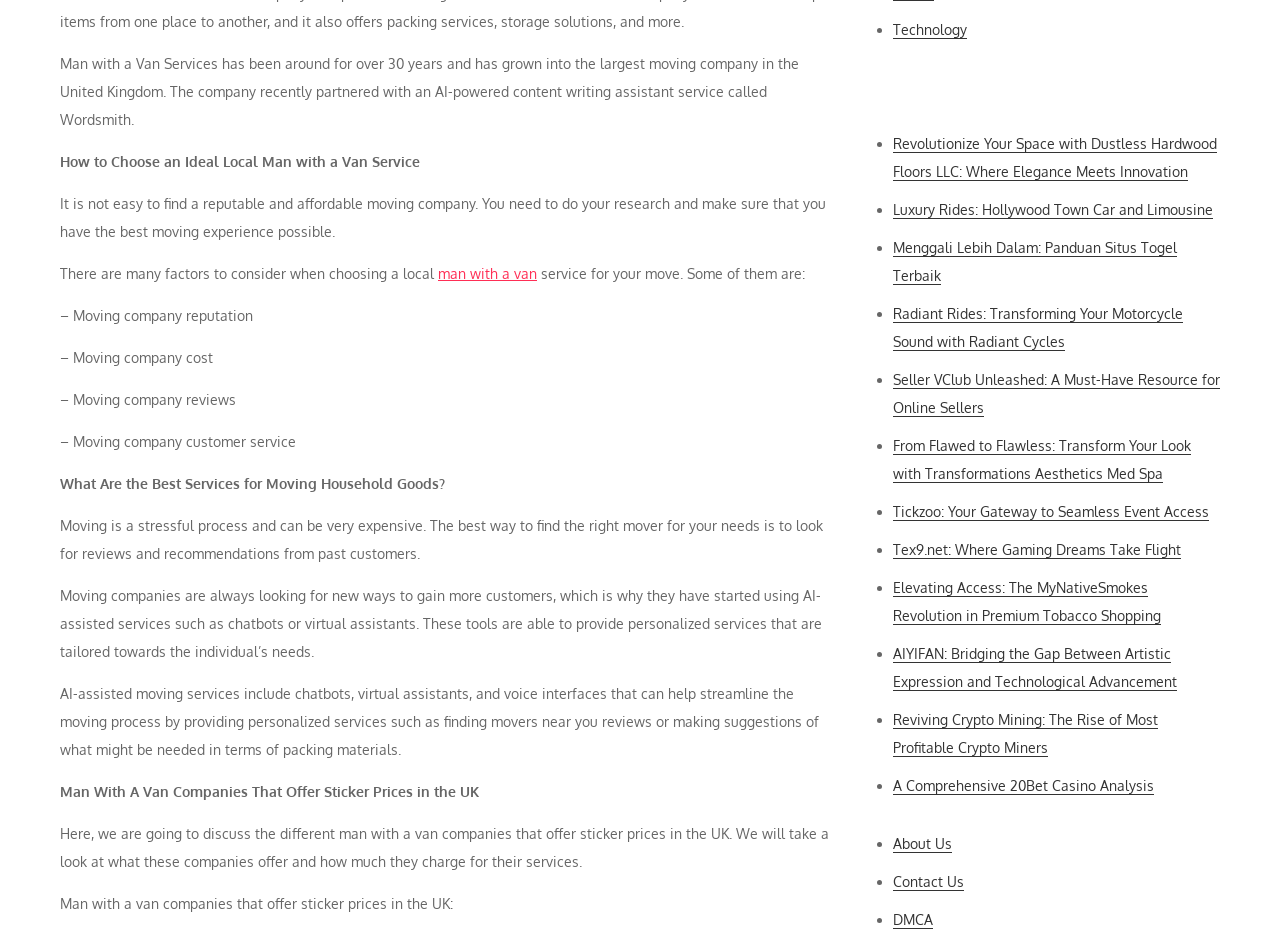Identify the bounding box for the UI element that is described as follows: "About Us".

[0.698, 0.889, 0.744, 0.908]